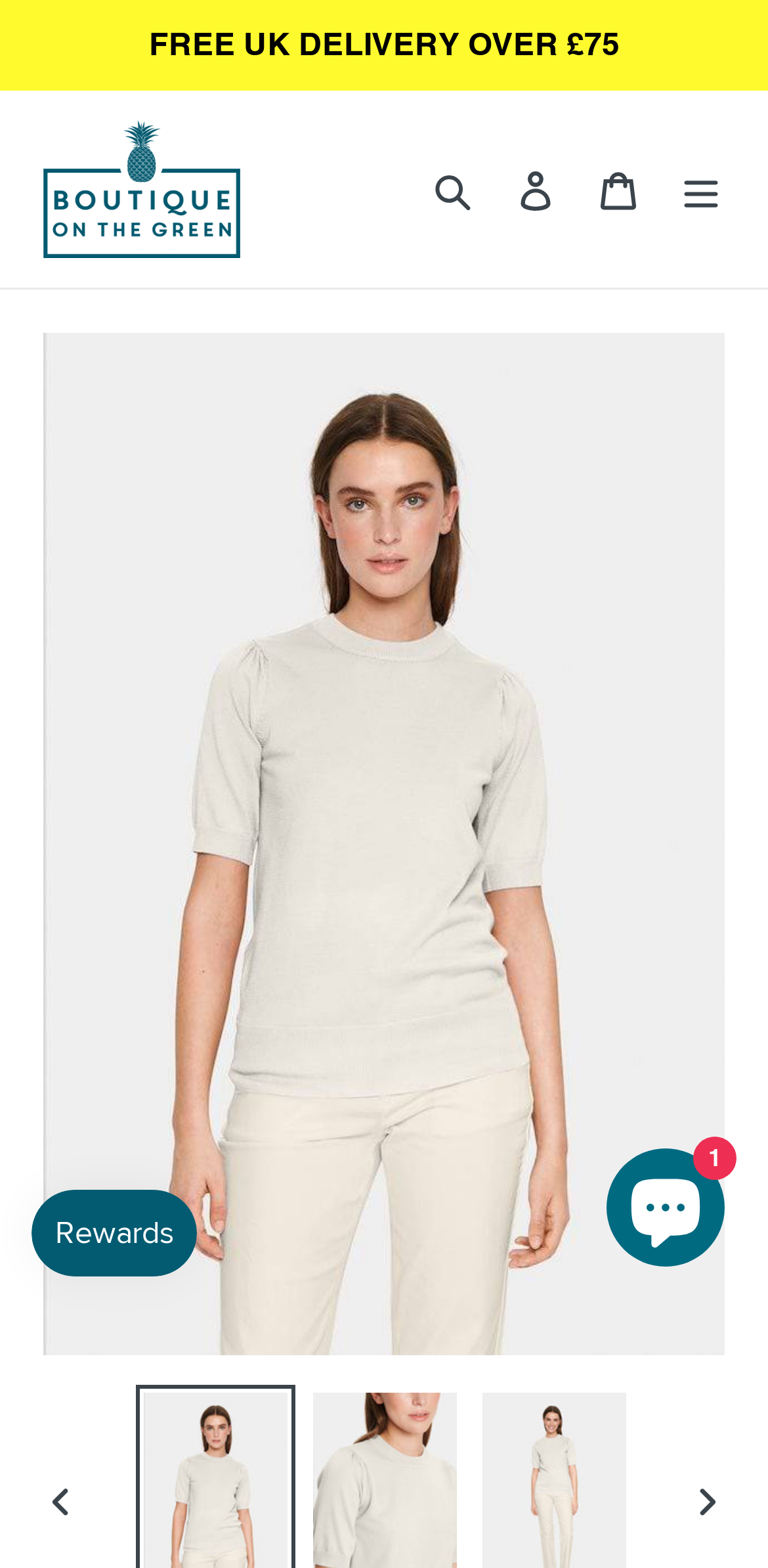Please specify the bounding box coordinates of the region to click in order to perform the following instruction: "Open the menu".

[0.859, 0.093, 0.967, 0.148]